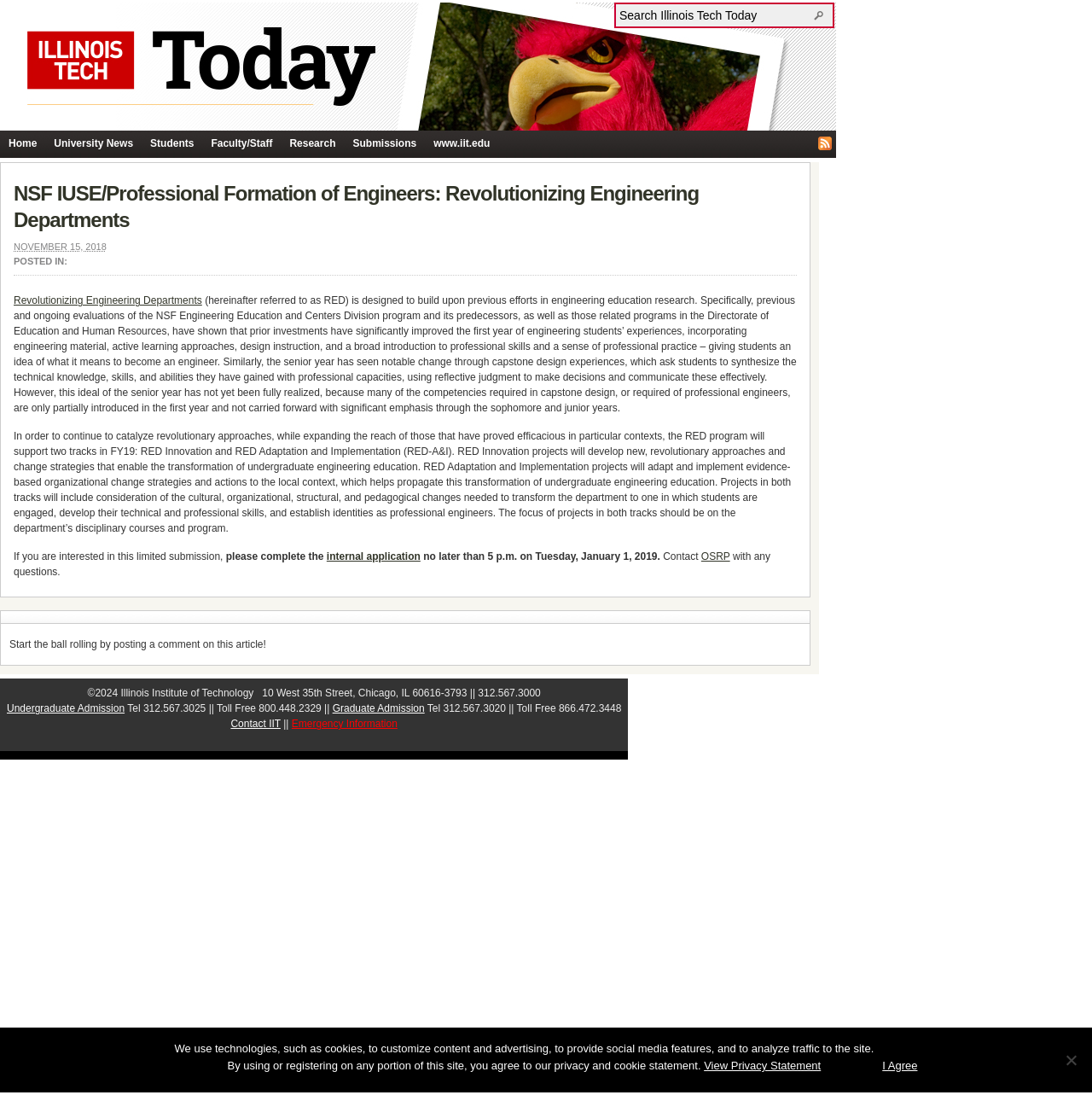What is the date of the article?
Examine the webpage screenshot and provide an in-depth answer to the question.

I found the answer by looking at the date mentioned in the article, which is 'NOVEMBER 15, 2018'. This date is likely the publication date of the article.